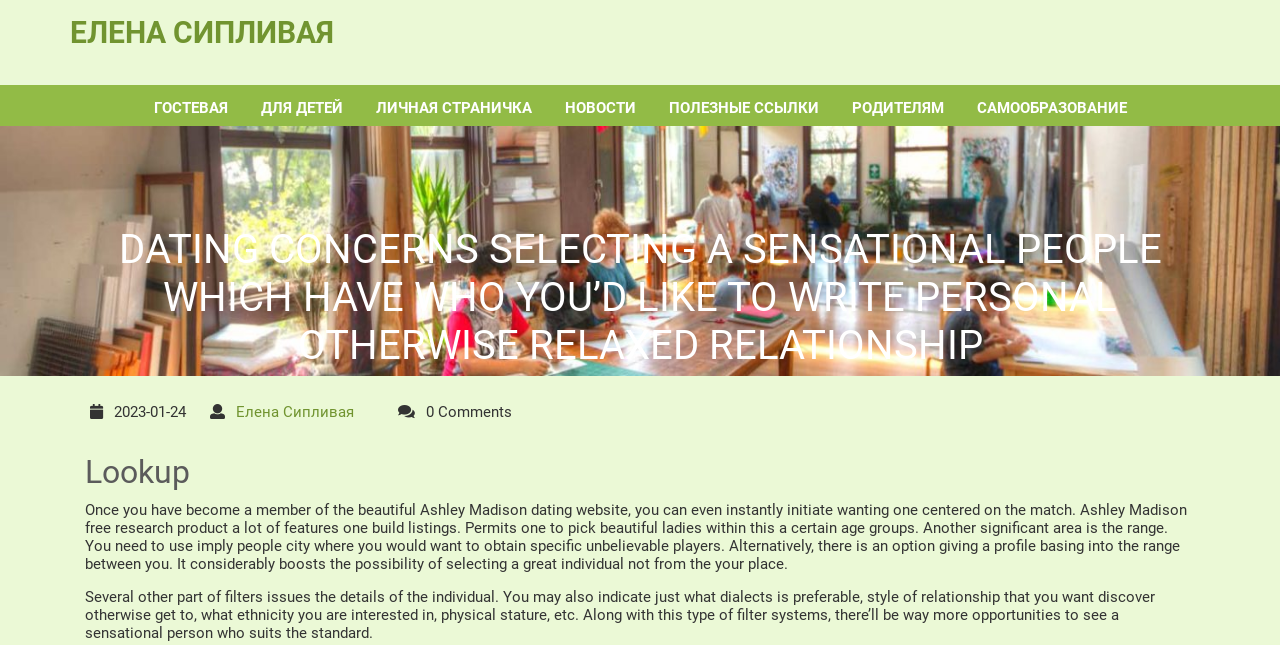Determine the bounding box coordinates of the element's region needed to click to follow the instruction: "View ЛИЧНАЯ СТРАНИЧКА". Provide these coordinates as four float numbers between 0 and 1, formatted as [left, top, right, bottom].

[0.282, 0.14, 0.427, 0.195]